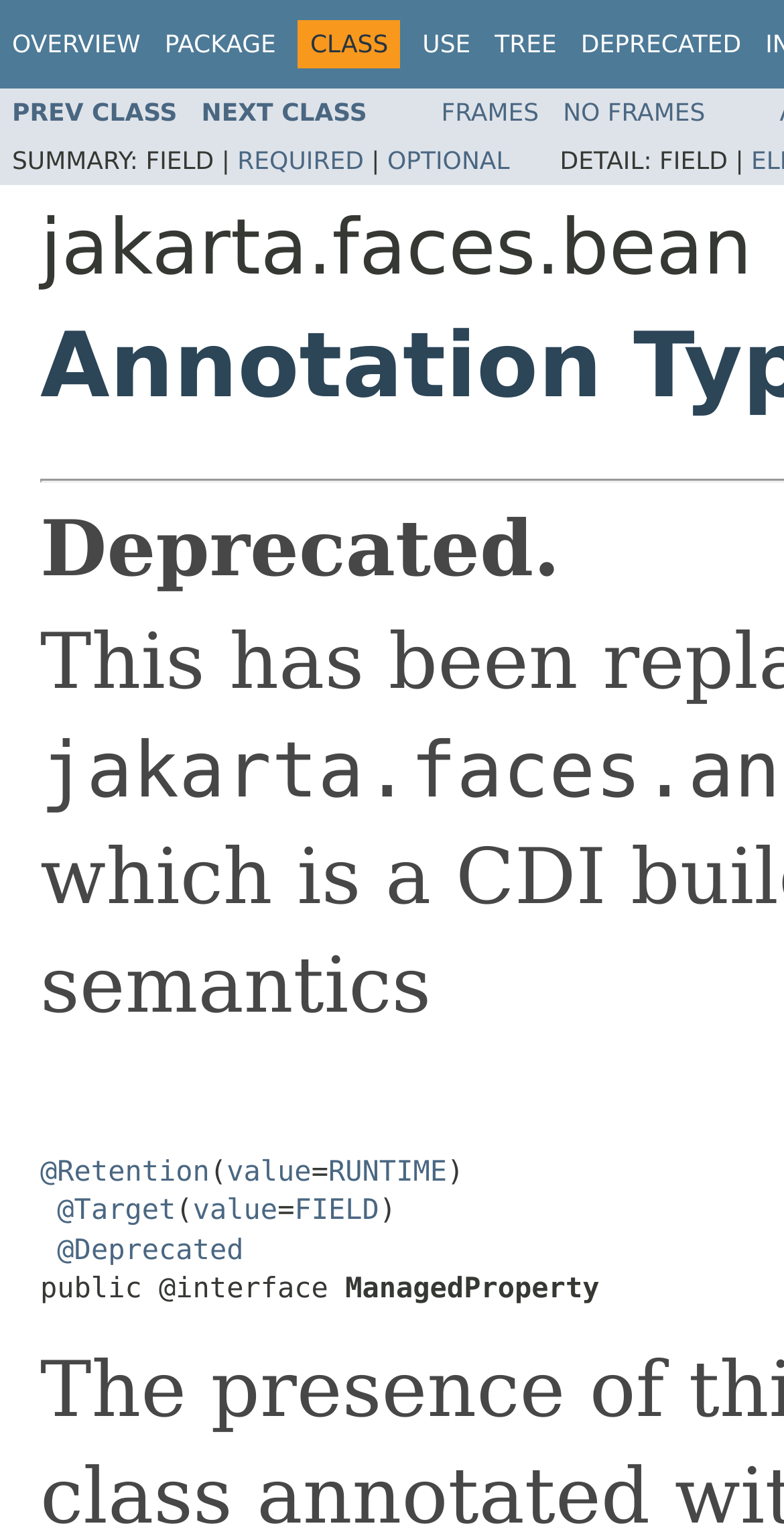Analyze the image and deliver a detailed answer to the question: What is the type of the annotation?

I found the answer by looking at the static text element with ID 241, which contains the text 'public @interface'. This suggests that the annotation is of type '@interface'.